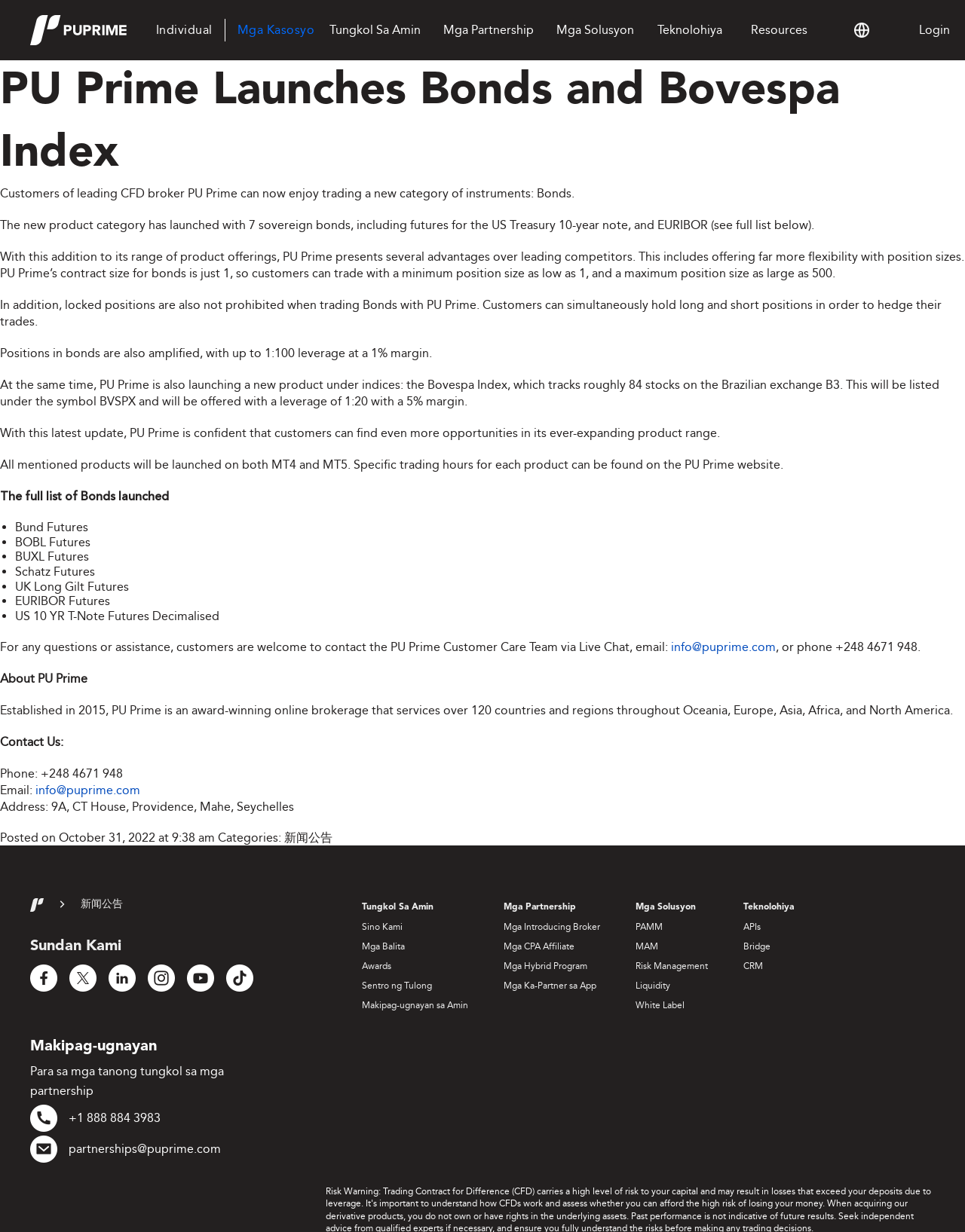Please find and give the text of the main heading on the webpage.

PU Prime Launches Bonds and Bovespa Index